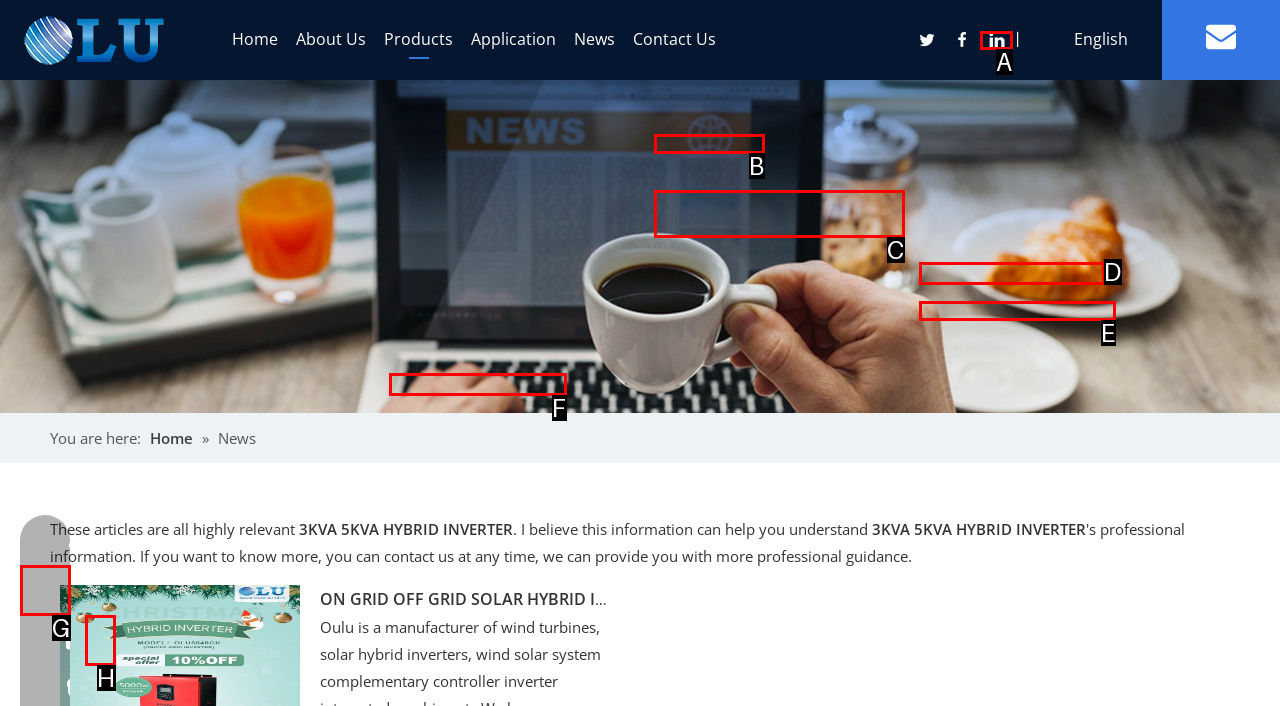Which option best describes: Horizontal Axis Wind Turbine
Respond with the letter of the appropriate choice.

E